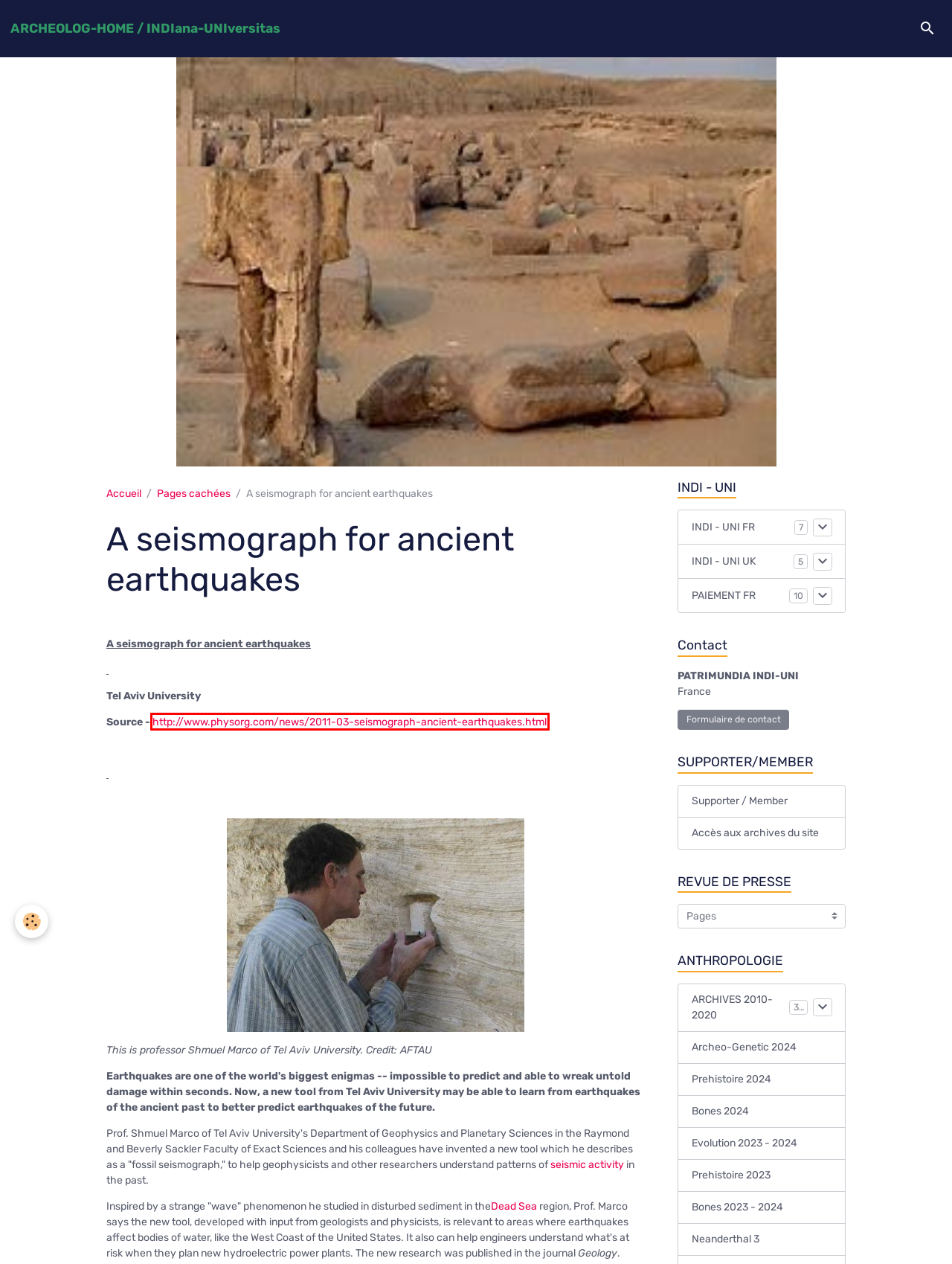You are given a webpage screenshot where a red bounding box highlights an element. Determine the most fitting webpage description for the new page that loads after clicking the element within the red bounding box. Here are the candidates:
A. A seismograph for ancient earthquakes
B. Bones 2023 - 2024
C. Seismic activity news and latest updates
D. ANTHROPOLOGIE
E. Supporter / Member
F. Contact
G. Dead sea news and latest updates
H. REVUE DE PRESSE

A